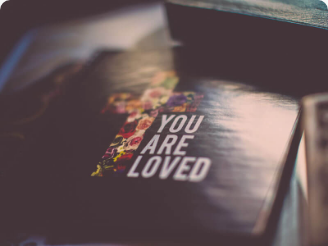Provide a comprehensive description of the image.

The image features a beautifully designed card that prominently displays the phrase "YOU ARE LOVED." The text is set against a dark backdrop, with a colorful cross adorned with flowers, symbolizing hope, love, and faith. This design may serve as an inspirational reminder or a comforting message within a religious or community context. The overall composition suggests a warmth and positivity, highlighting the importance of love and support within a vibrant community. The image likely resonates with themes of connection and encouragement, inviting viewers to feel embraced and valued.